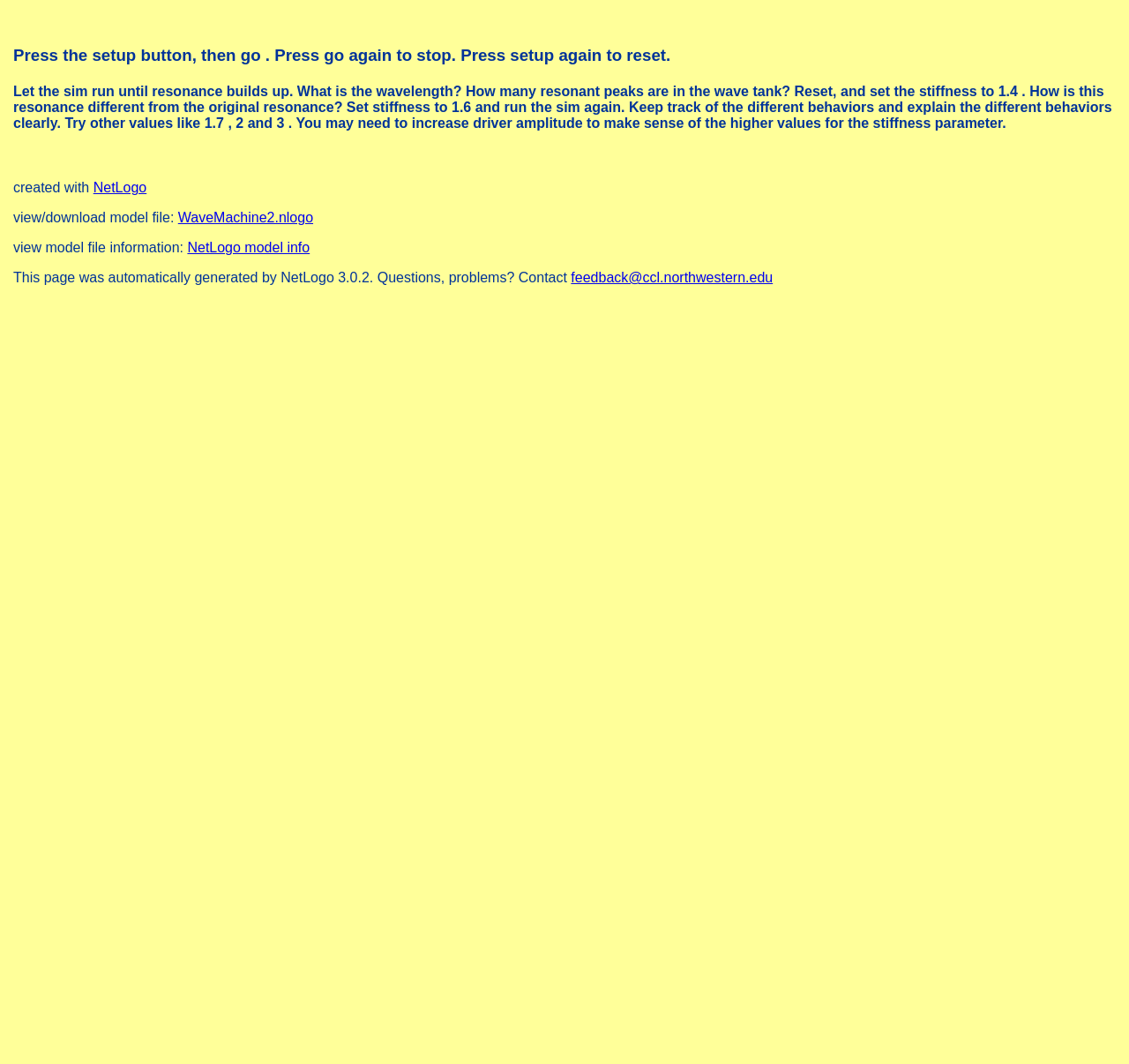Extract the bounding box coordinates for the HTML element that matches this description: "feedback@ccl.northwestern.edu". The coordinates should be four float numbers between 0 and 1, i.e., [left, top, right, bottom].

[0.506, 0.254, 0.685, 0.268]